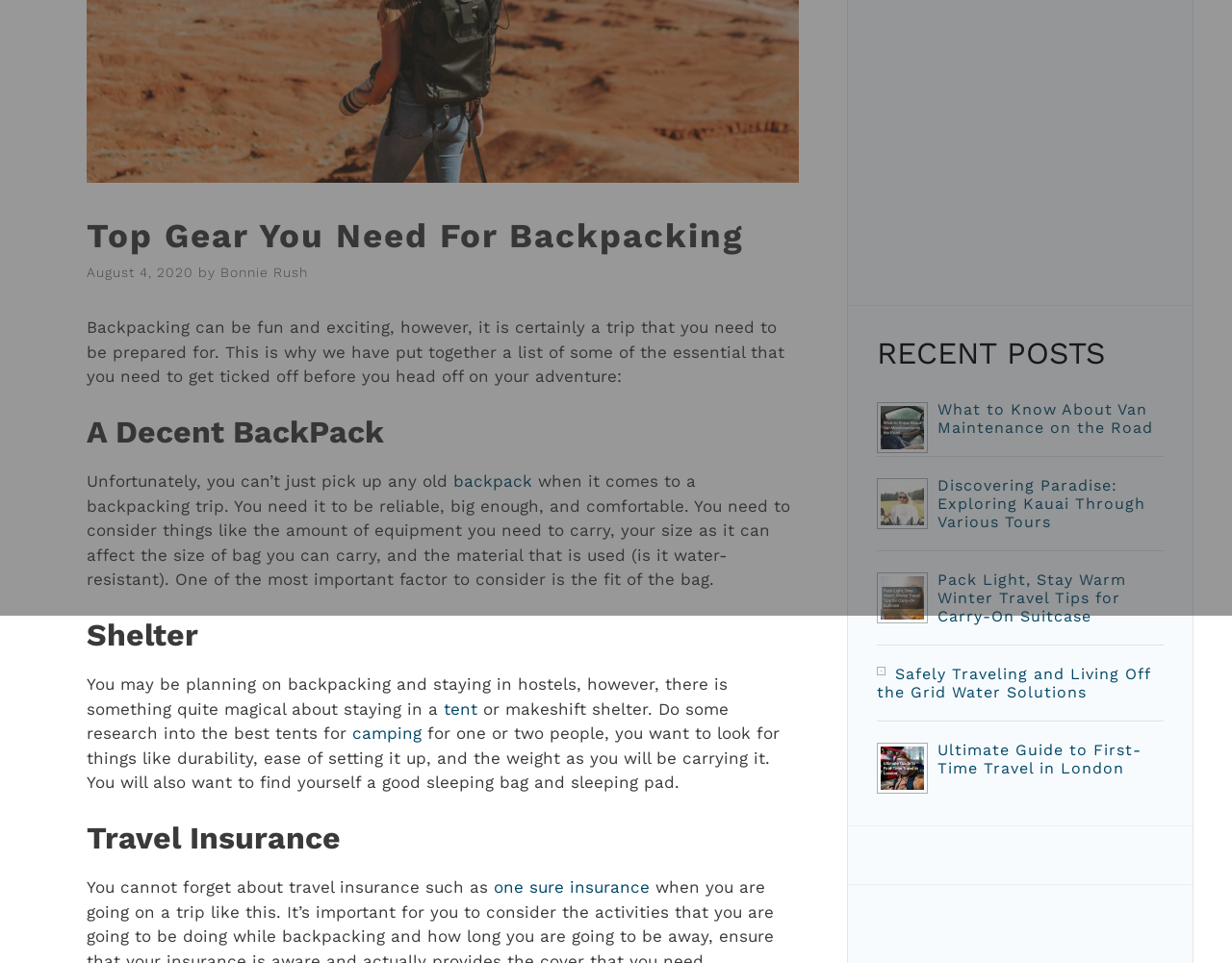Bounding box coordinates are specified in the format (top-left x, top-left y, bottom-right x, bottom-right y). All values are floating point numbers bounded between 0 and 1. Please provide the bounding box coordinate of the region this sentence describes: Bonnie Rush

[0.179, 0.275, 0.25, 0.291]